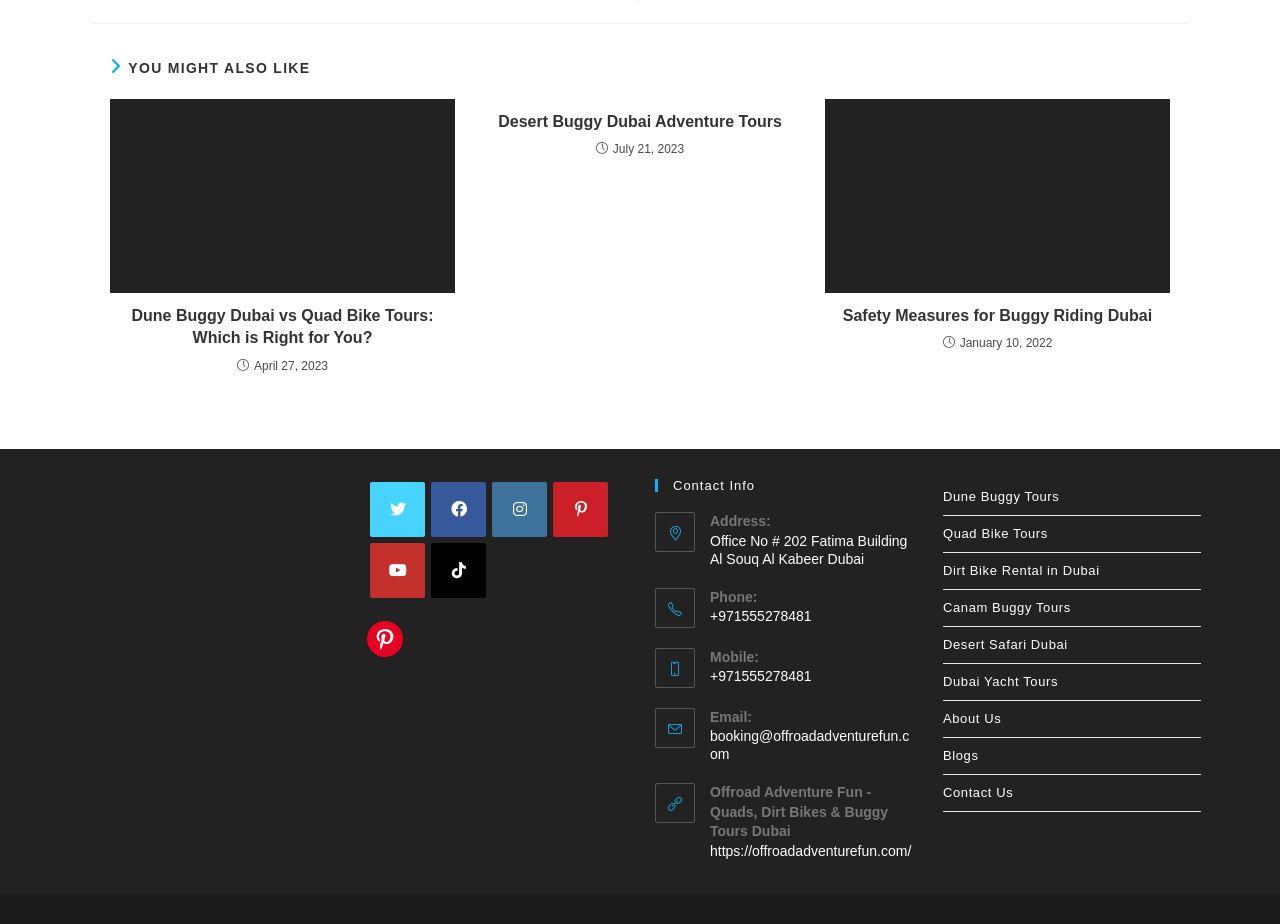Find the bounding box coordinates of the element to click in order to complete the given instruction: "Visit Desert Buggy Dubai Adventure Tours."

[0.375, 0.12, 0.625, 0.144]